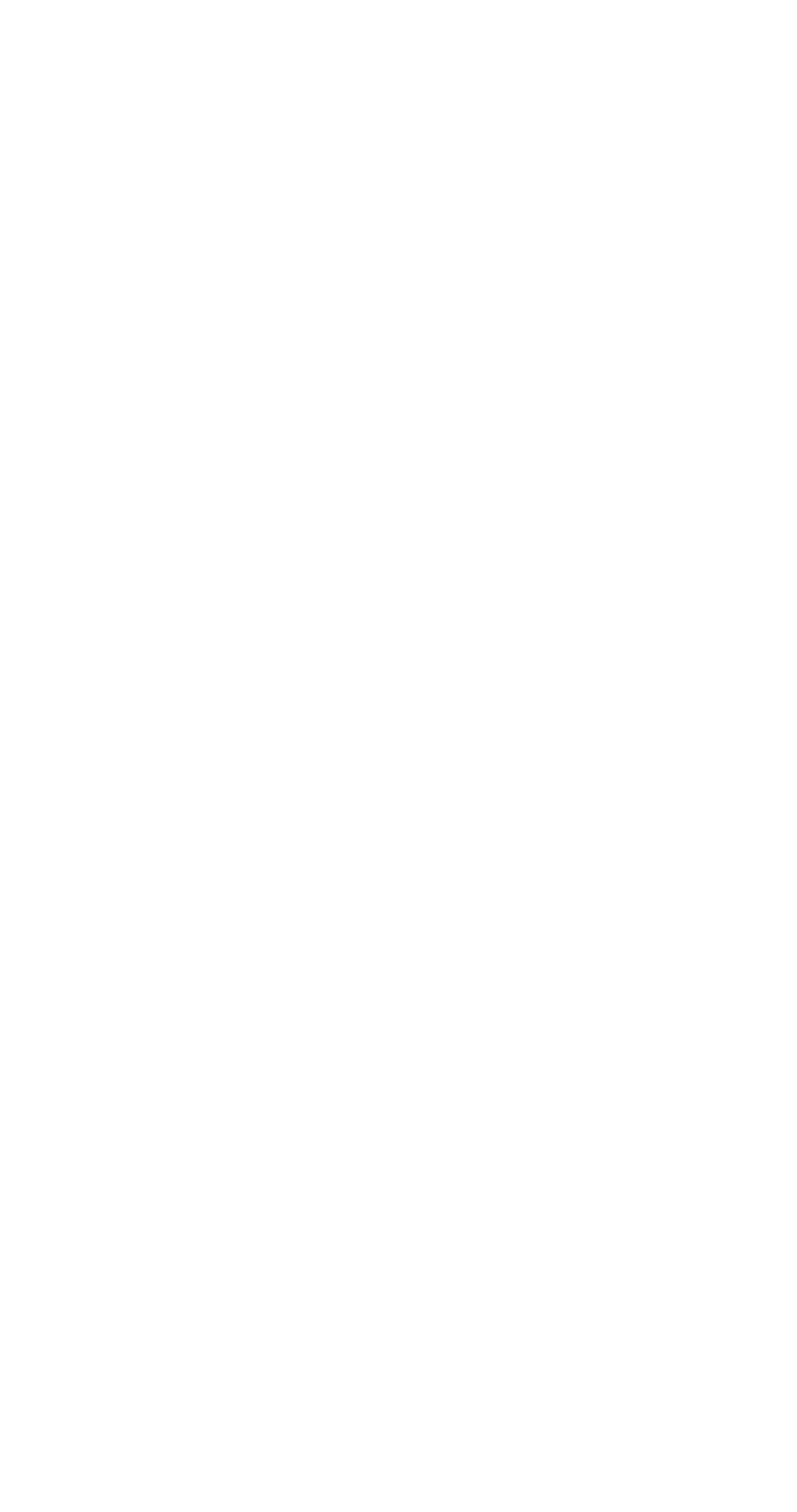Based on the element description, predict the bounding box coordinates (top-left x, top-left y, bottom-right x, bottom-right y) for the UI element in the screenshot: Commercial and residential real estate

[0.092, 0.618, 0.762, 0.654]